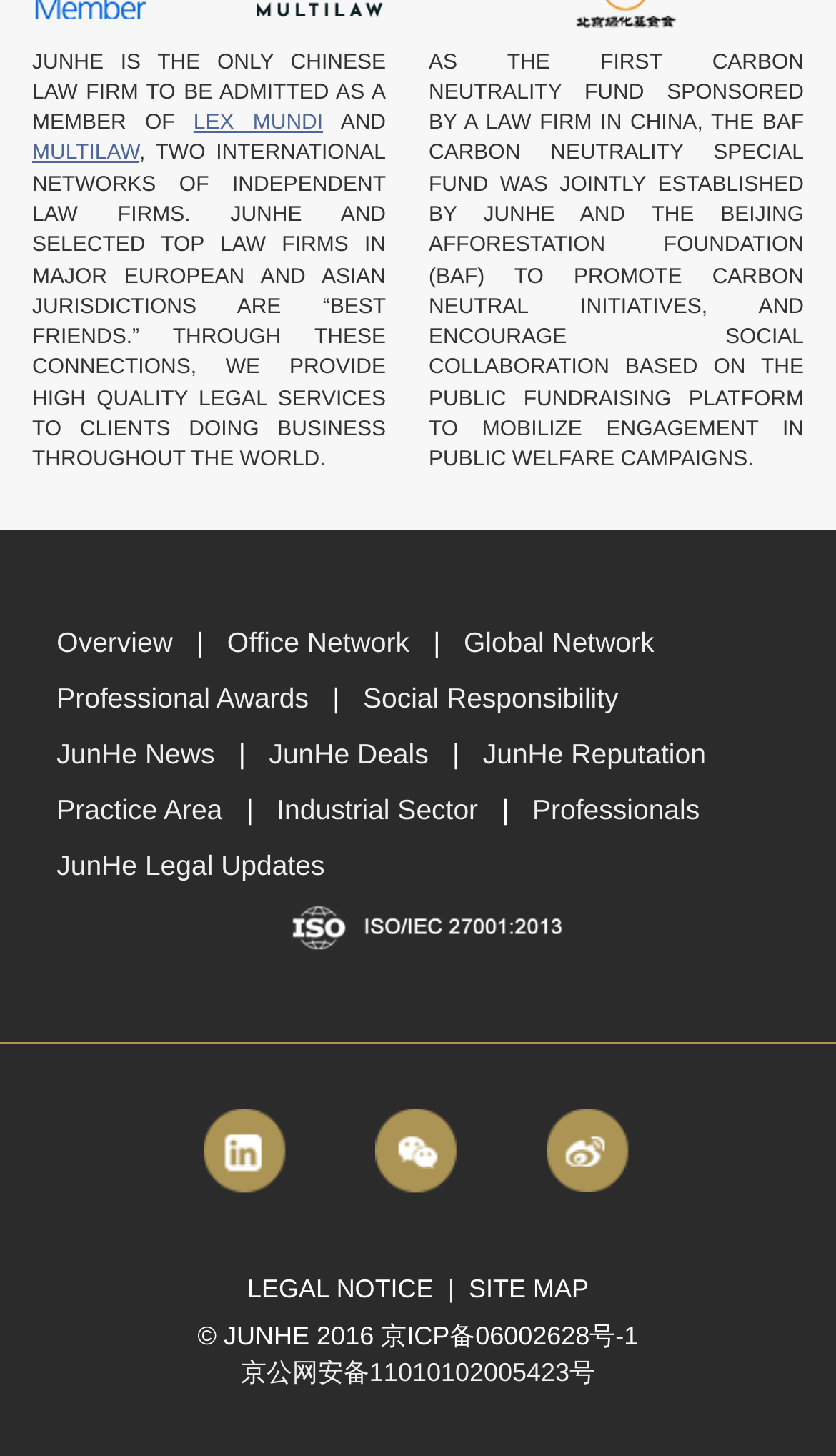Can you specify the bounding box coordinates for the region that should be clicked to fulfill this instruction: "View the Overview page".

[0.051, 0.423, 0.207, 0.461]